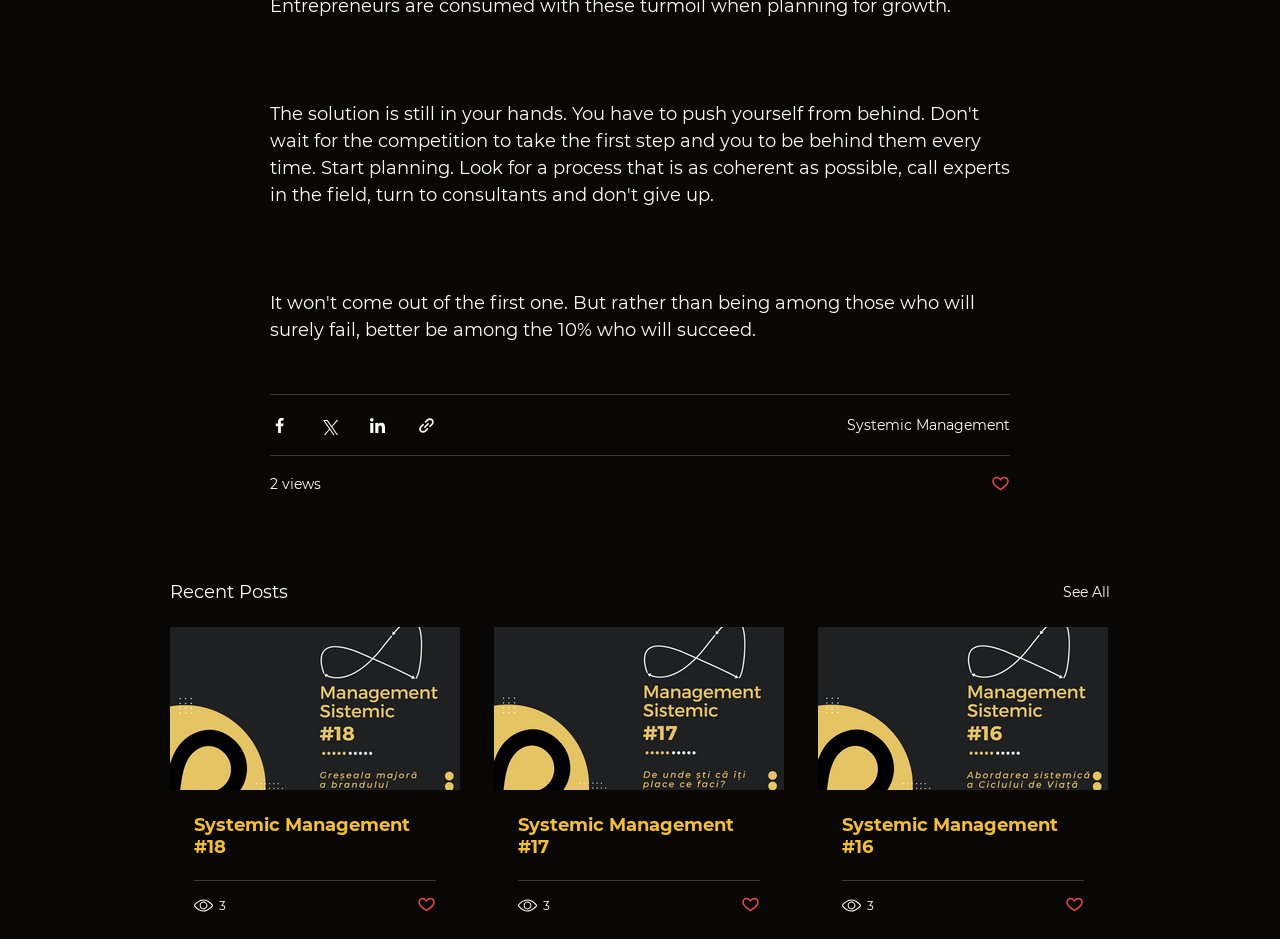Give the bounding box coordinates for the element described as: "3".

[0.405, 0.954, 0.431, 0.974]